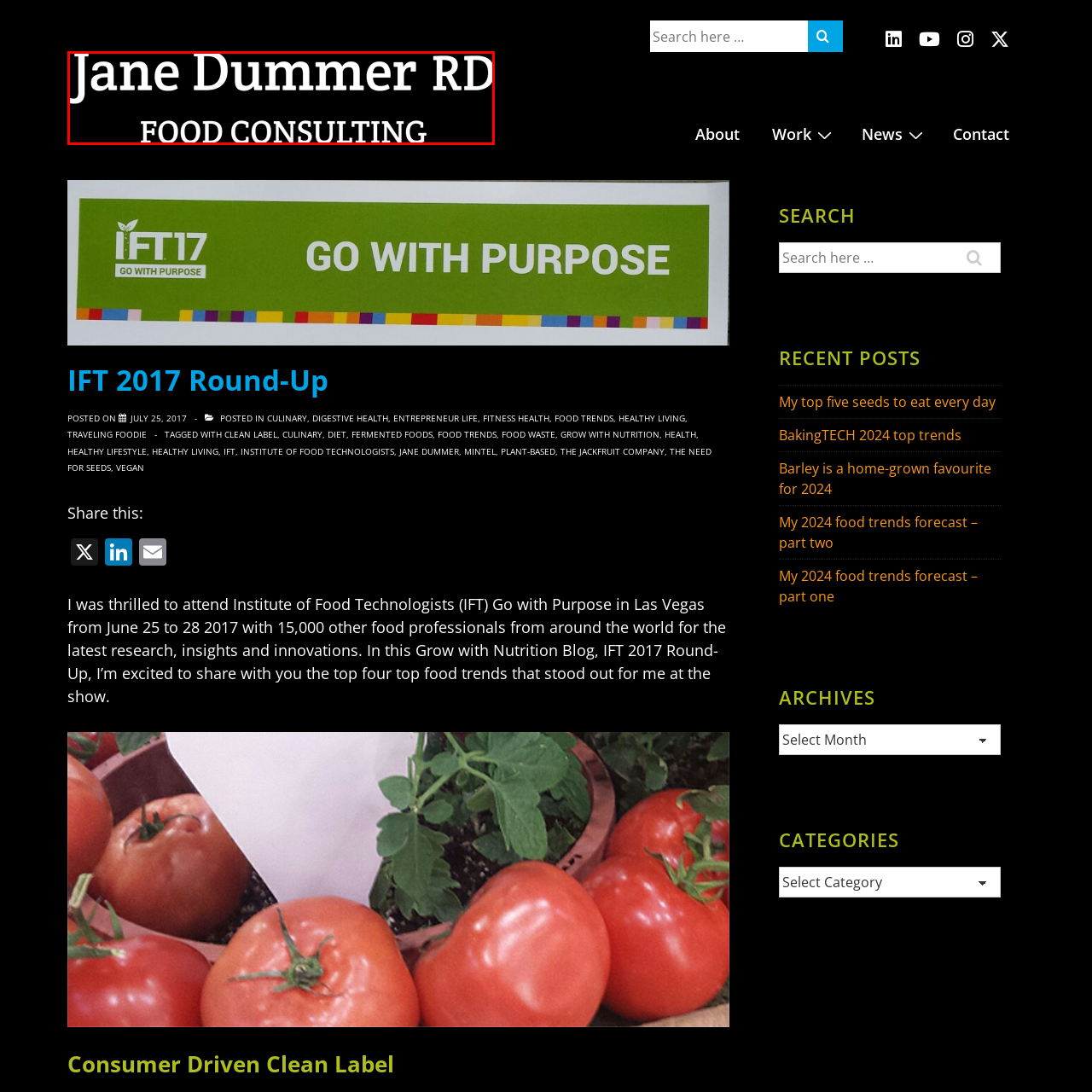What service does Jane Dummer provide?
Examine the visual content inside the red box and reply with a single word or brief phrase that best answers the question.

Food Consulting